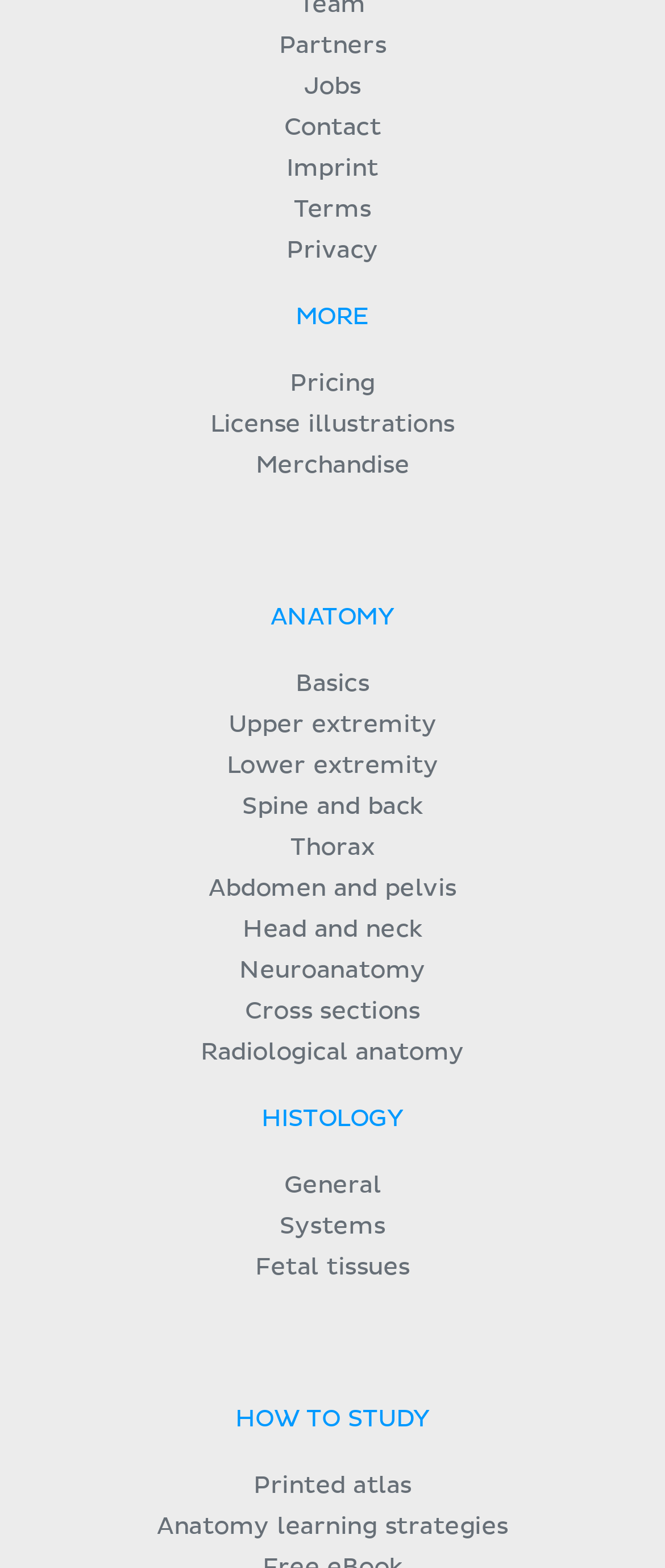Can you give a comprehensive explanation to the question given the content of the image?
How many links are there under the 'MORE' section?

Starting from the 'MORE' section, I count the number of links underneath, which are Pricing, License illustrations, Merchandise, ANATOMY, Basics, Upper extremity, Lower extremity, Spine and back, Thorax, Abdomen and pelvis, Head and neck, and Neuroanatomy. There are 12 links in total.